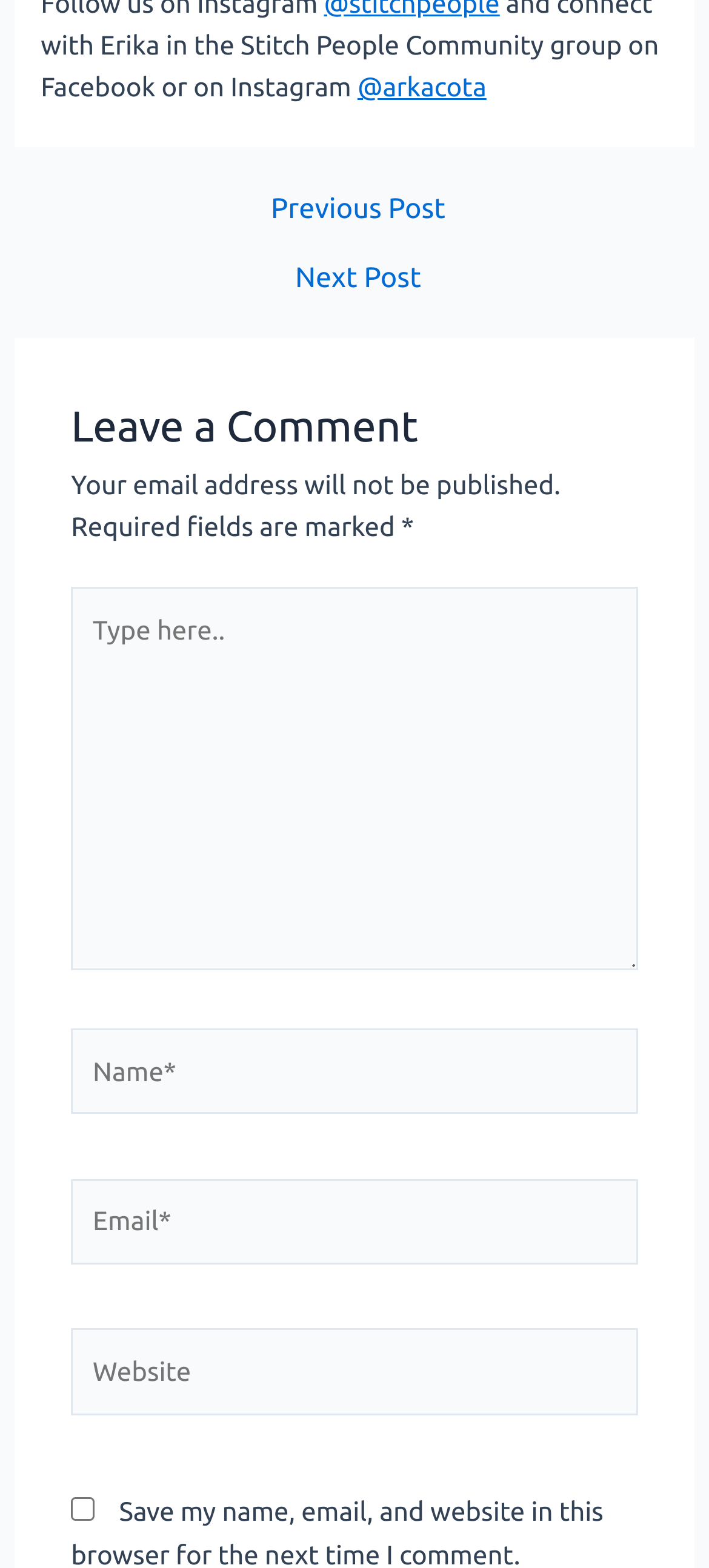Locate the bounding box coordinates of the region to be clicked to comply with the following instruction: "Check the 'Save my name, email, and website in this browser for the next time I comment' checkbox". The coordinates must be four float numbers between 0 and 1, in the form [left, top, right, bottom].

[0.1, 0.955, 0.134, 0.97]